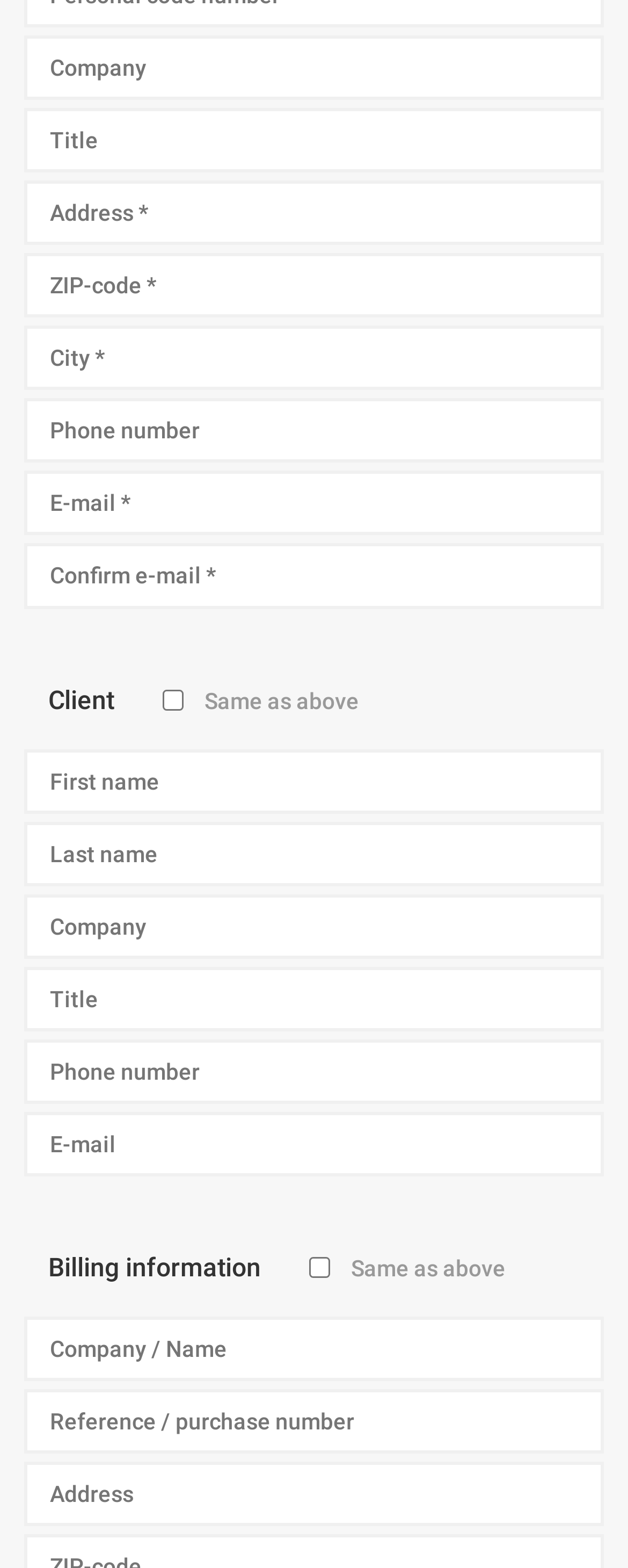Identify the bounding box coordinates of the region that needs to be clicked to carry out this instruction: "Enter company name". Provide these coordinates as four float numbers ranging from 0 to 1, i.e., [left, top, right, bottom].

[0.038, 0.022, 0.962, 0.064]